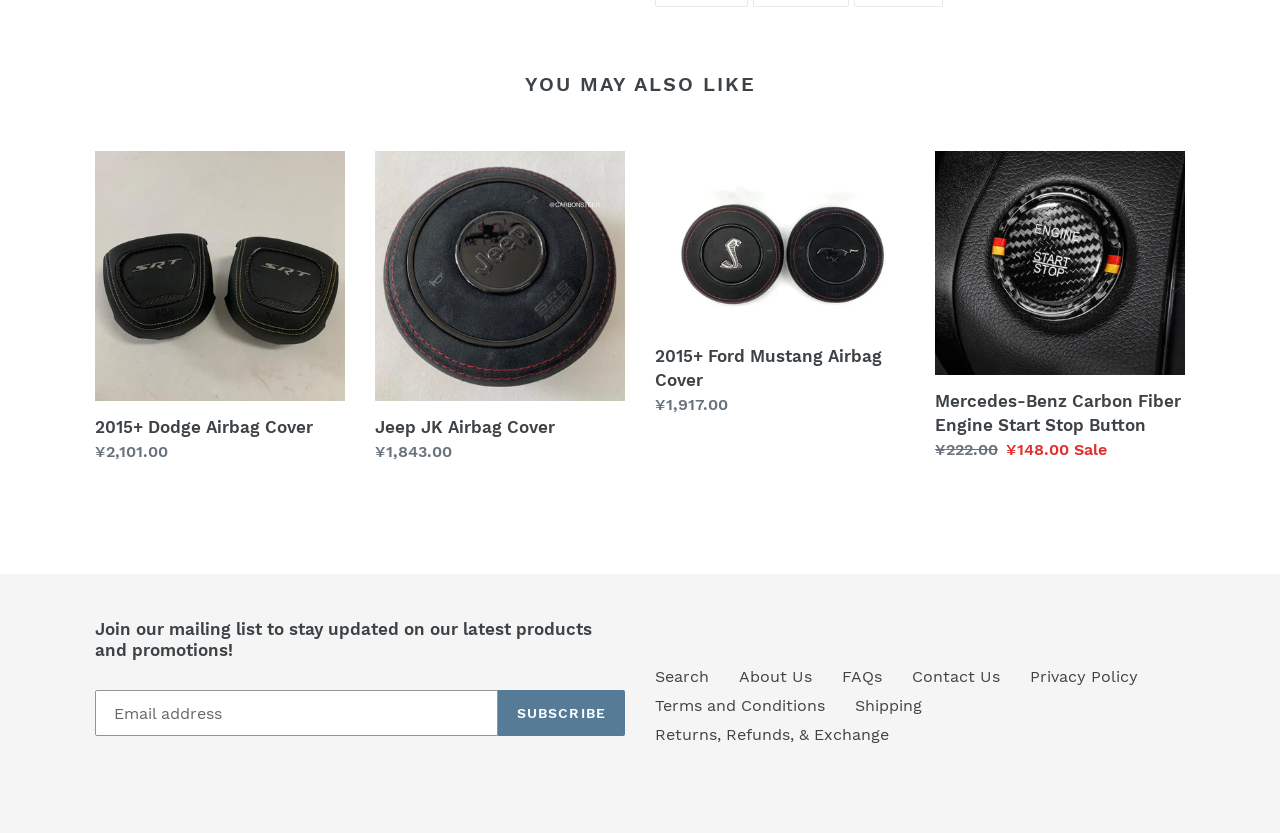Respond with a single word or short phrase to the following question: 
What is the purpose of the textbox at the bottom of the page?

To enter email address